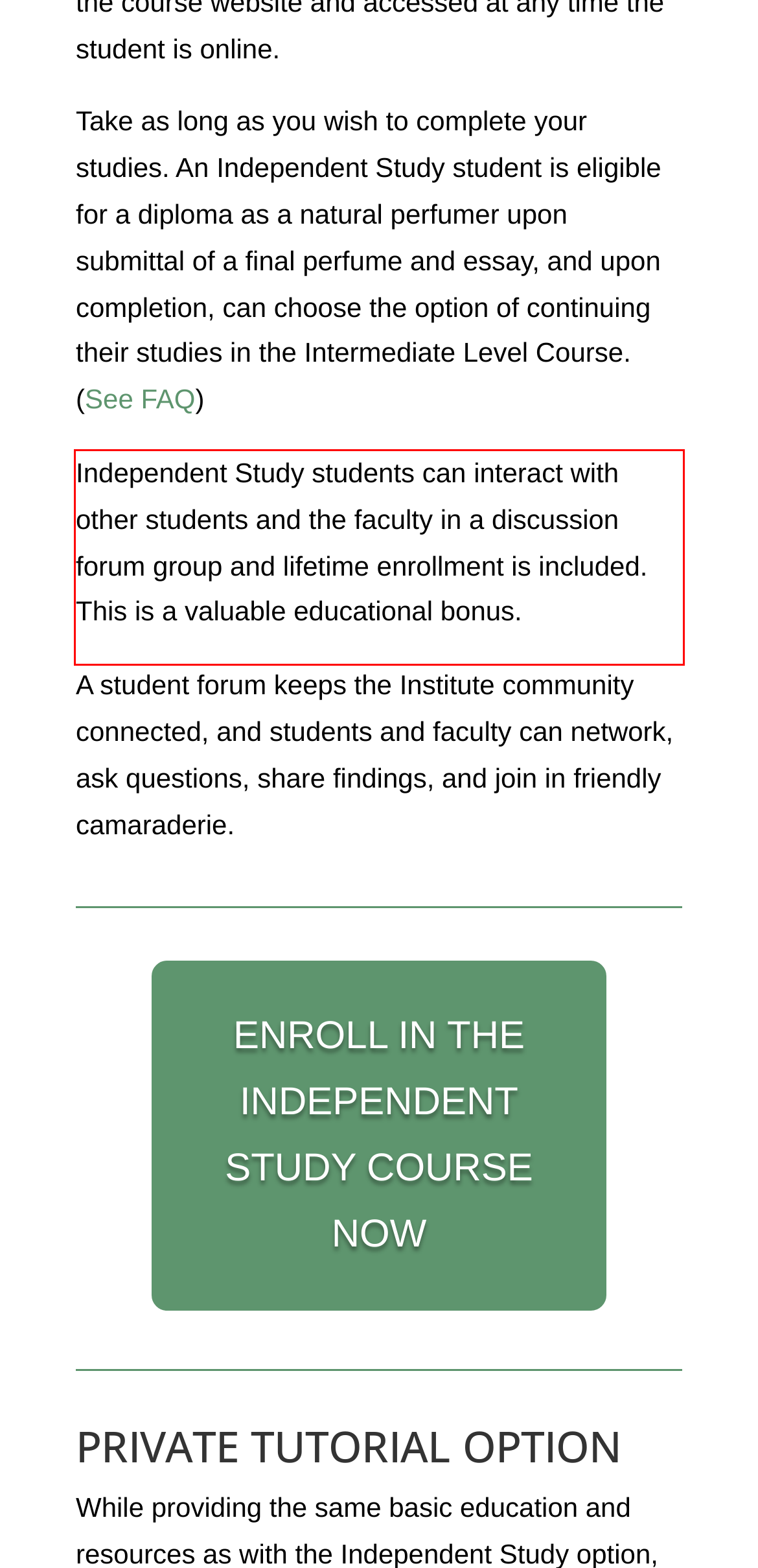Given a screenshot of a webpage with a red bounding box, extract the text content from the UI element inside the red bounding box.

Independent Study students can interact with other students and the faculty in a discussion forum group and lifetime enrollment is included. This is a valuable educational bonus.